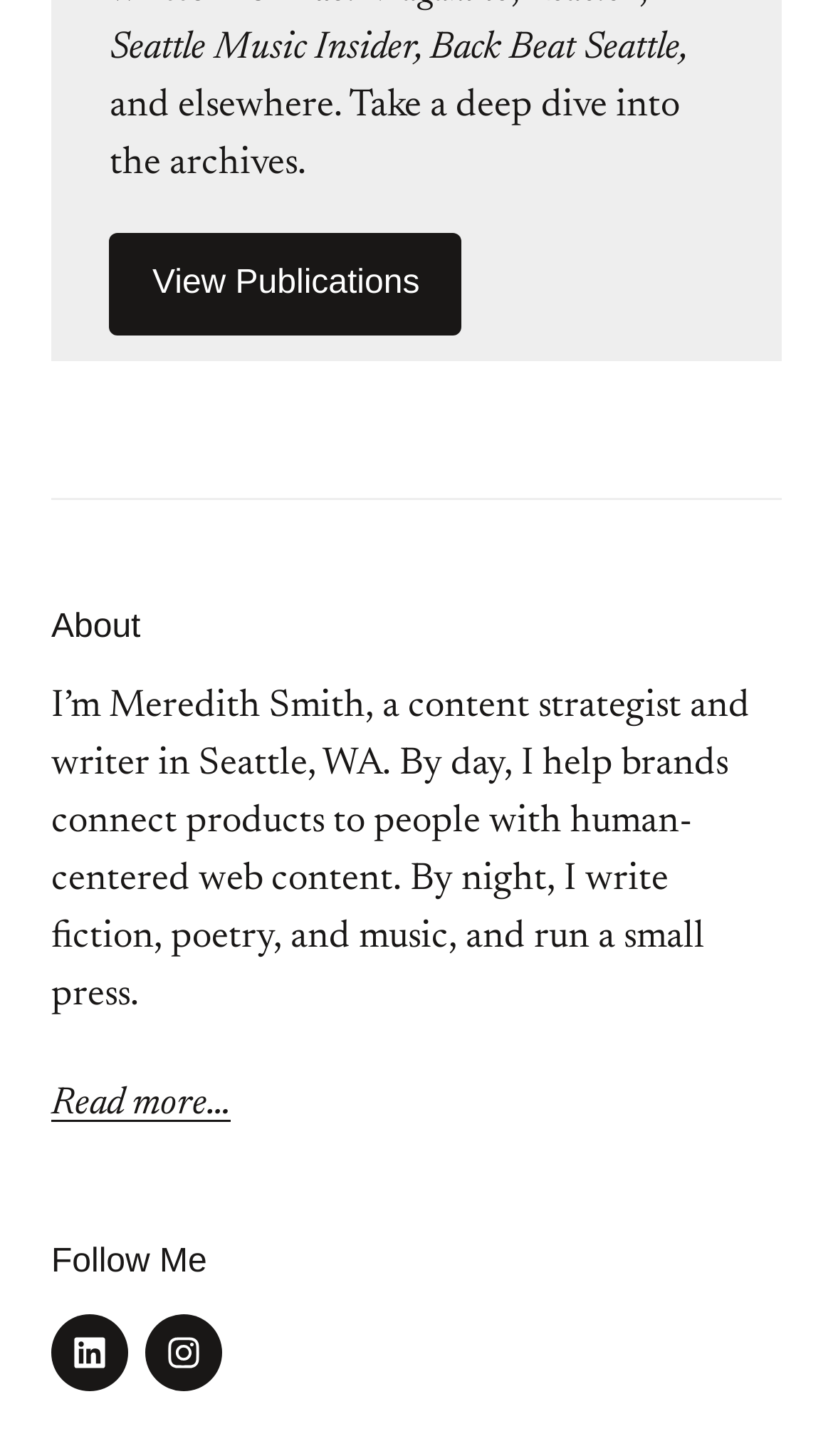Respond with a single word or phrase for the following question: 
What is the name of the author?

Meredith Smith